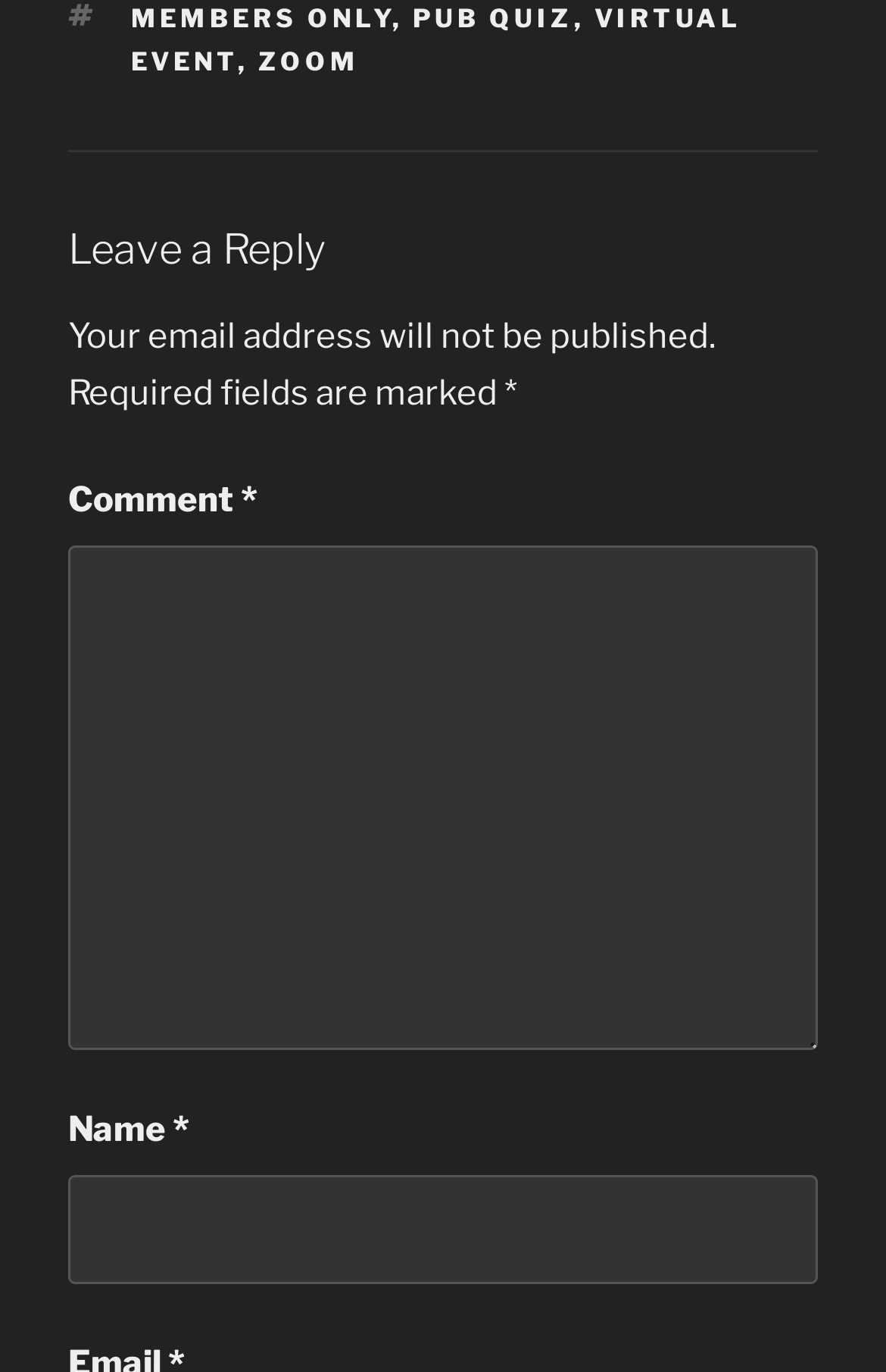Using the format (top-left x, top-left y, bottom-right x, bottom-right y), provide the bounding box coordinates for the described UI element. All values should be floating point numbers between 0 and 1: Zoom

[0.291, 0.033, 0.406, 0.056]